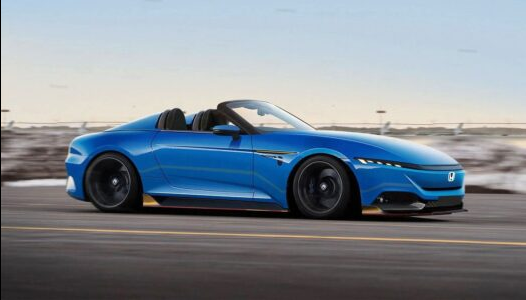Summarize the image with a detailed description that highlights all prominent details.

The image showcases the sleek design of the 2024 Honda S2000, a highly anticipated revival of the classic sports car. Clad in a vibrant blue color, this convertible model boasts an aerodynamic silhouette that merges modern aesthetics with nostalgic elements. The front features a distinctive grill and sharp LED headlights, while the side profile highlights its low stance and muscular curves. The inclusion of wide tires and an aggressive rear spoiler subtly hints at its sporty performance capabilities. Enthusiasts eagerly await this model as a worthy competitor to the Nissan 400Z and Subaru BRZ, signaling Honda's return to the sports car segment with a blend of cutting-edge technology and iconic design.